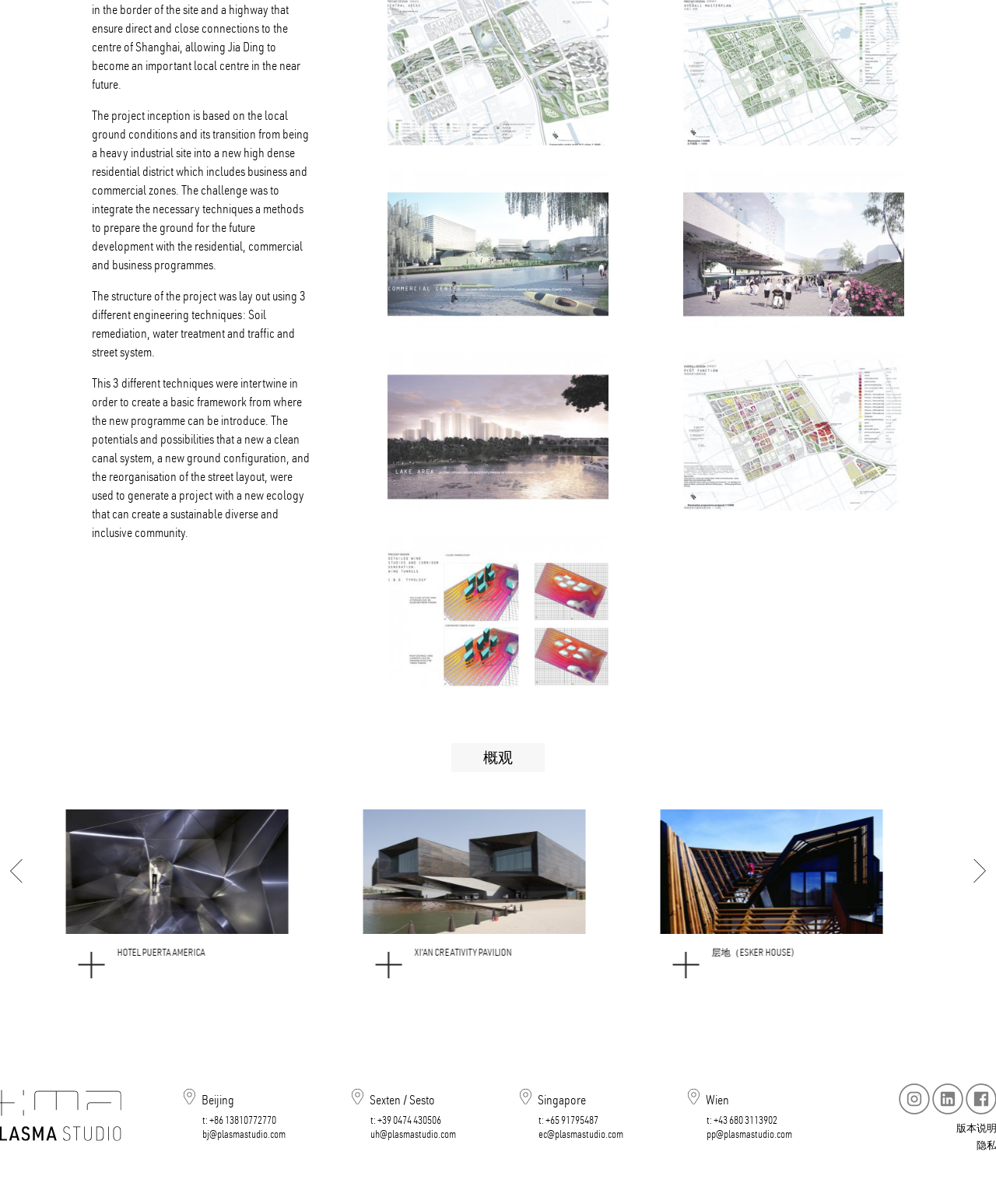Please identify the bounding box coordinates of the element I should click to complete this instruction: 'Click on the link to learn more about the project'. The coordinates should be given as four float numbers between 0 and 1, like this: [left, top, right, bottom].

[0.389, 0.046, 0.611, 0.059]